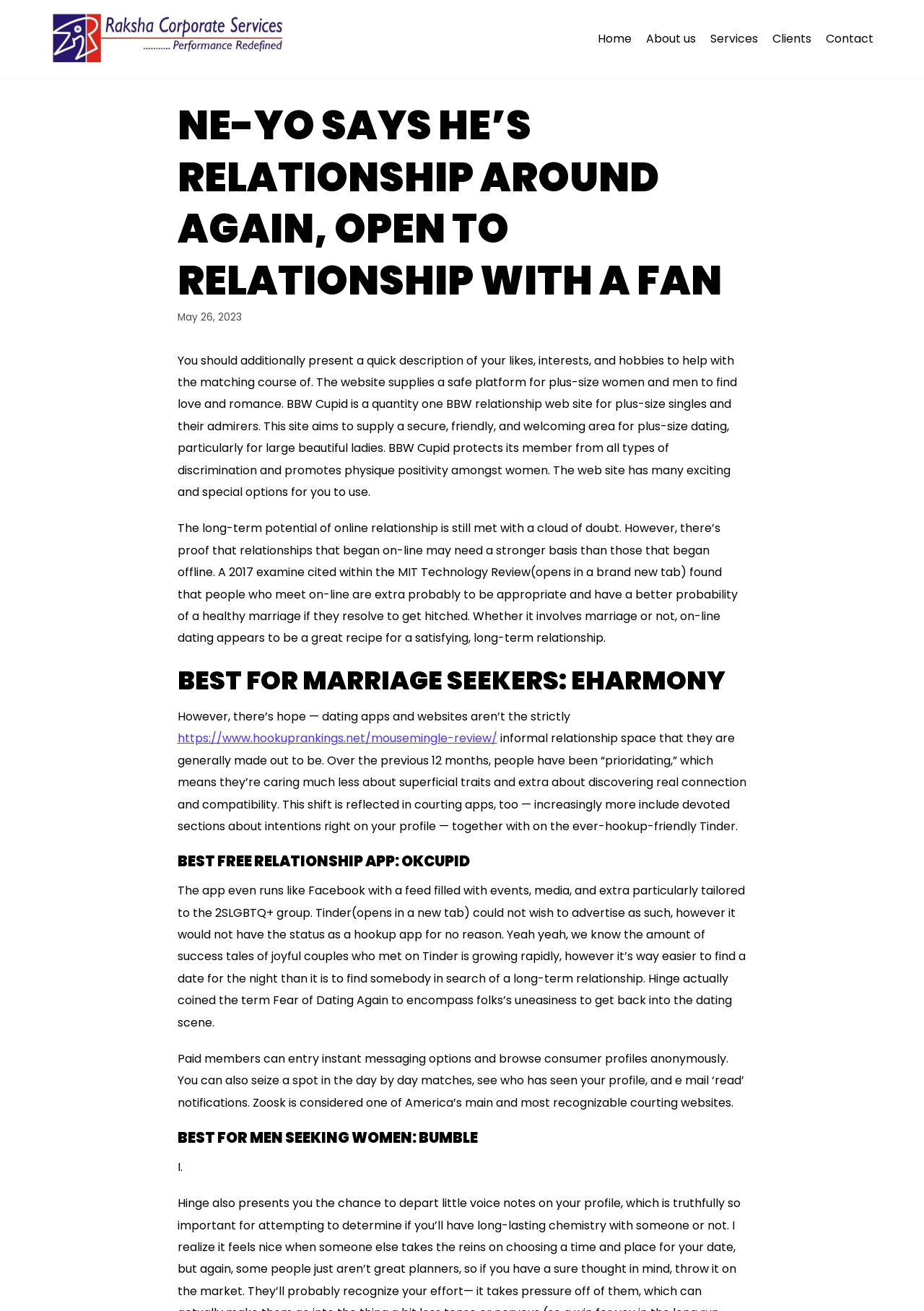Determine the bounding box coordinates of the clickable region to follow the instruction: "Click on the 'Services' link".

[0.769, 0.023, 0.82, 0.037]